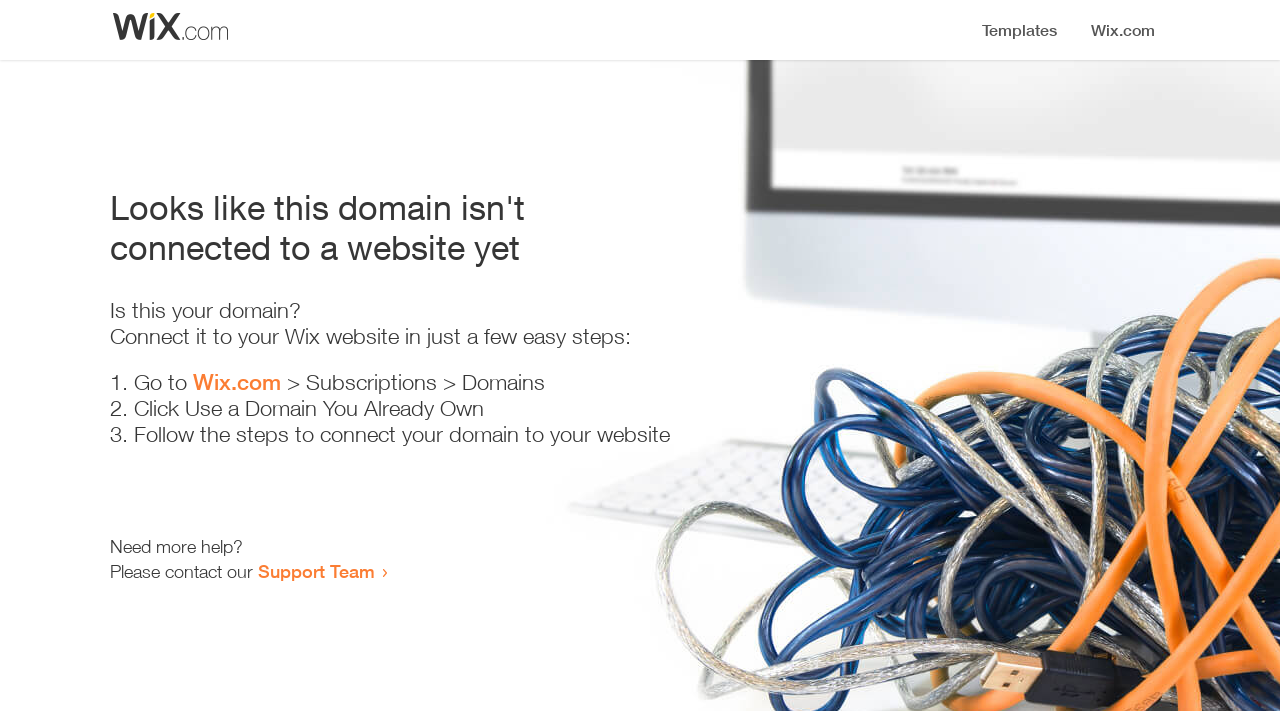Please identify and generate the text content of the webpage's main heading.

Looks like this domain isn't
connected to a website yet